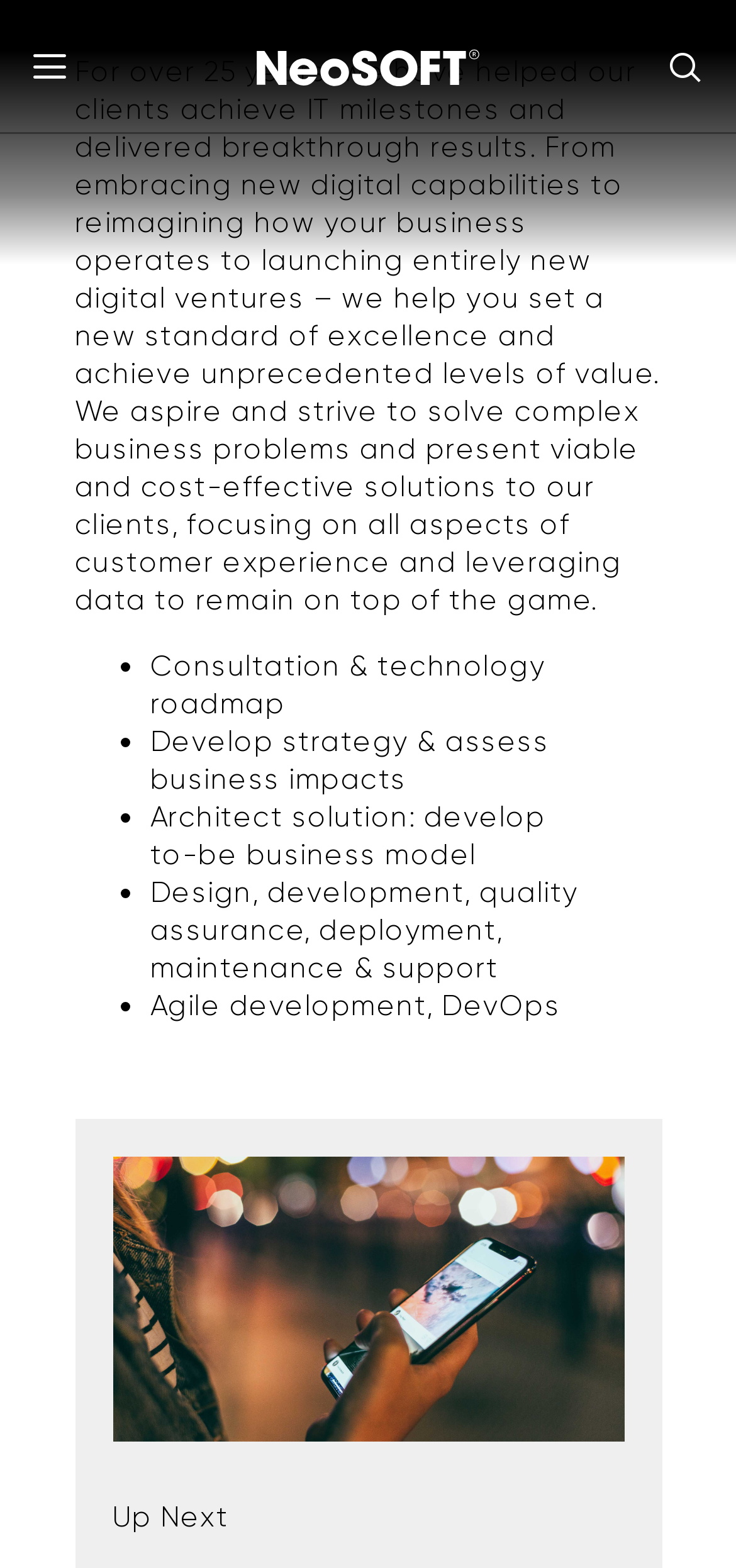Explain the webpage's layout and main content in detail.

The webpage is a company profile page, specifically a full-service technology partner, NeoSOFT. At the top left corner, there is a link with an icon, followed by another link in the middle, and a third link with an icon at the top right corner. 

Below these links, there is a paragraph of text that summarizes the company's mission and values, stating that they have helped clients achieve IT milestones and delivered breakthrough results for over 25 years. 

Underneath this paragraph, there is a list of services offered by the company, marked by bullet points. The services include consultation and technology roadmap, developing strategy and assessing business impacts, architecting solutions, designing and developing business models, and agile development and DevOps. 

At the bottom of the page, there is an image, likely a slider image, taking up most of the width. Above the image, there is a text "Up Next", indicating that there may be more content or a call-to-action.